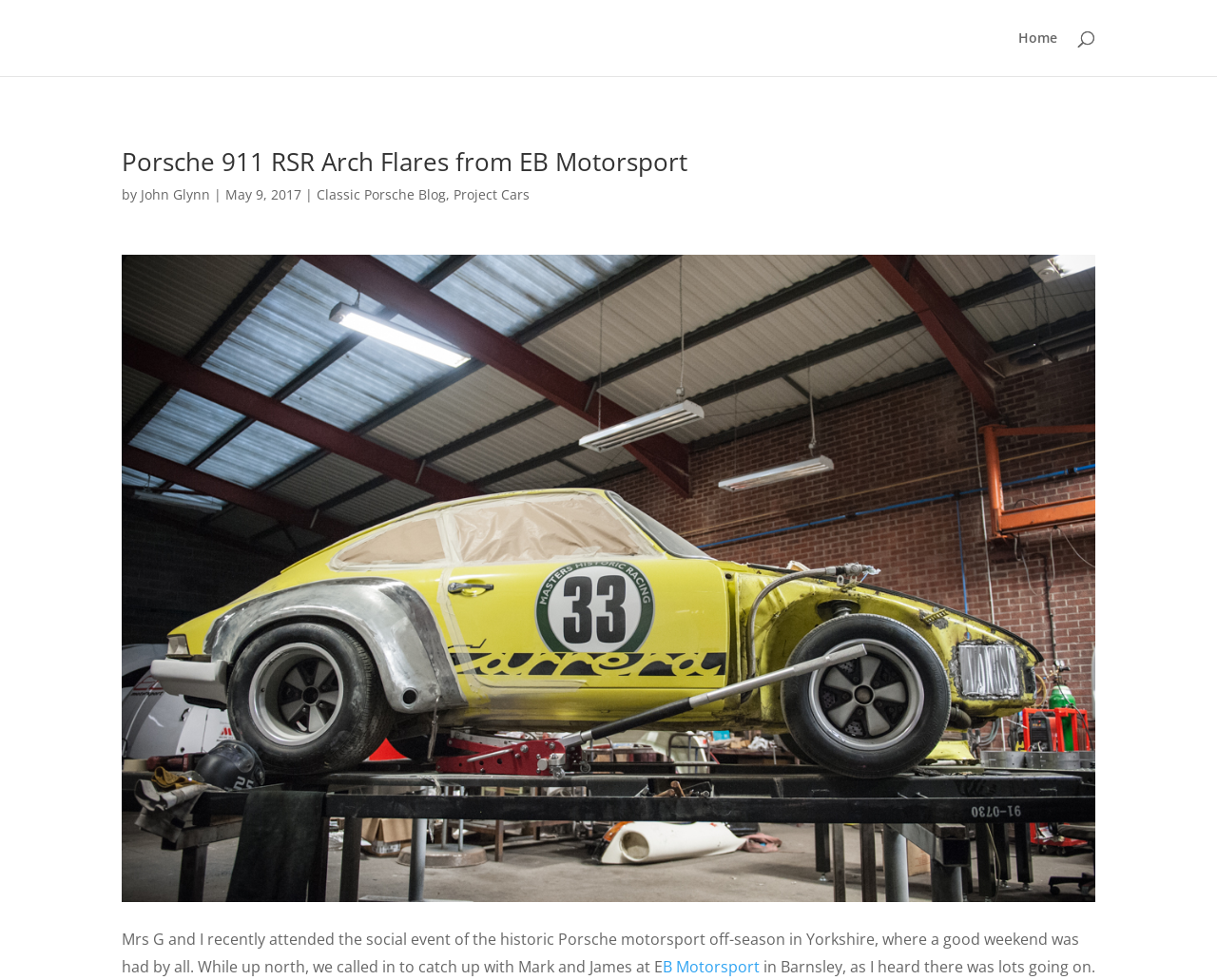What is the name of the person mentioned in the article?
Give a detailed response to the question by analyzing the screenshot.

The article mentions the name John Glynn, which is likely the name of the author or someone related to the article's content.